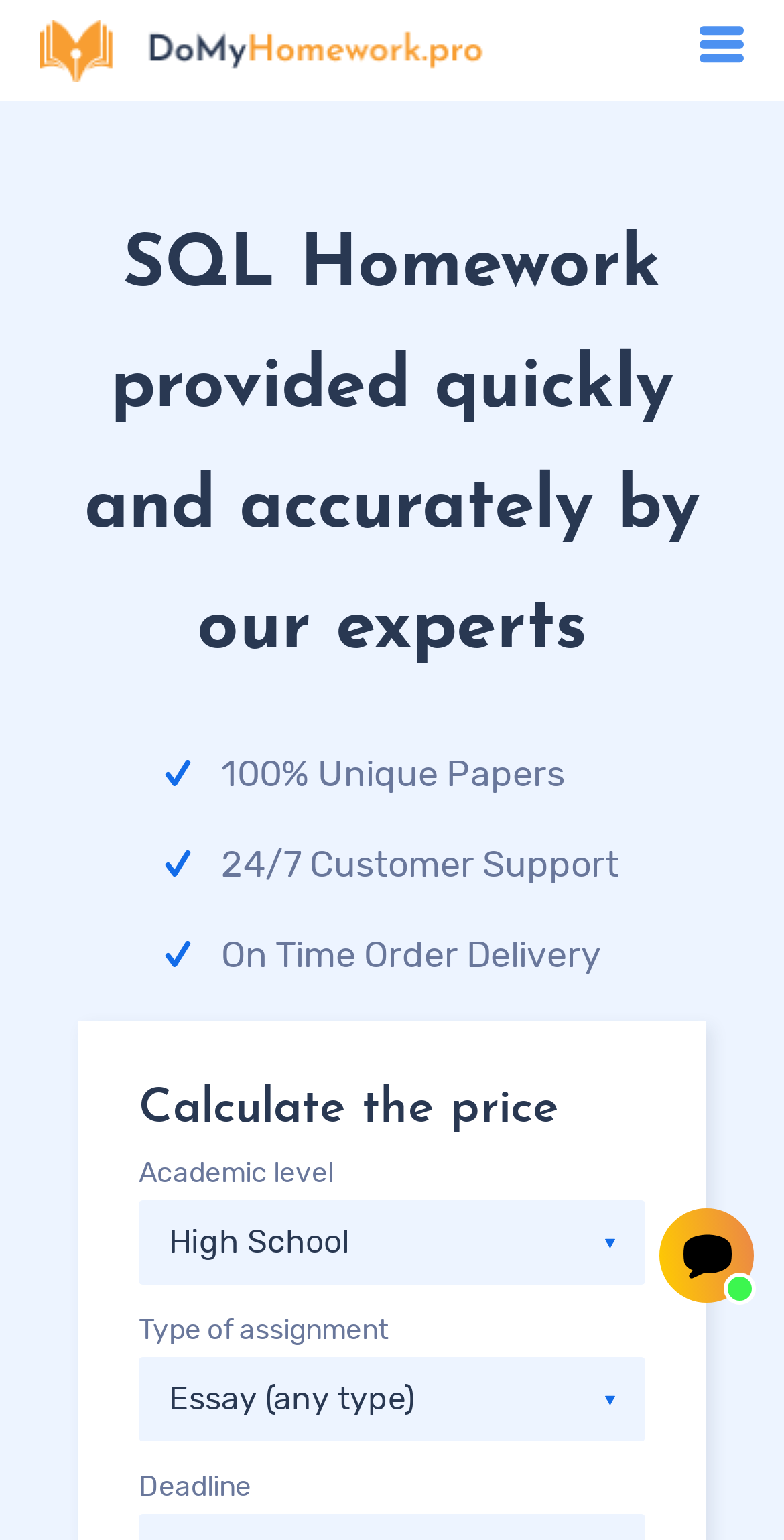Describe every aspect of the webpage in a detailed manner.

The webpage appears to be a service page for SQL homework assistance. At the top, there is a link, followed by a heading that reads "SQL Homework provided quickly and accurately by our experts". Below the heading, there are three static text elements, aligned horizontally, listing the benefits of the service: "100% Unique Papers", "24/7 Customer Support", and "On Time Order Delivery".

Further down the page, there is a section with several form elements. A static text "Calculate the price" is positioned above a series of input fields, including a combobox for selecting the academic level, another combobox for the type of assignment, and a field for setting the deadline. These input fields are stacked vertically, with the deadline field at the bottom.